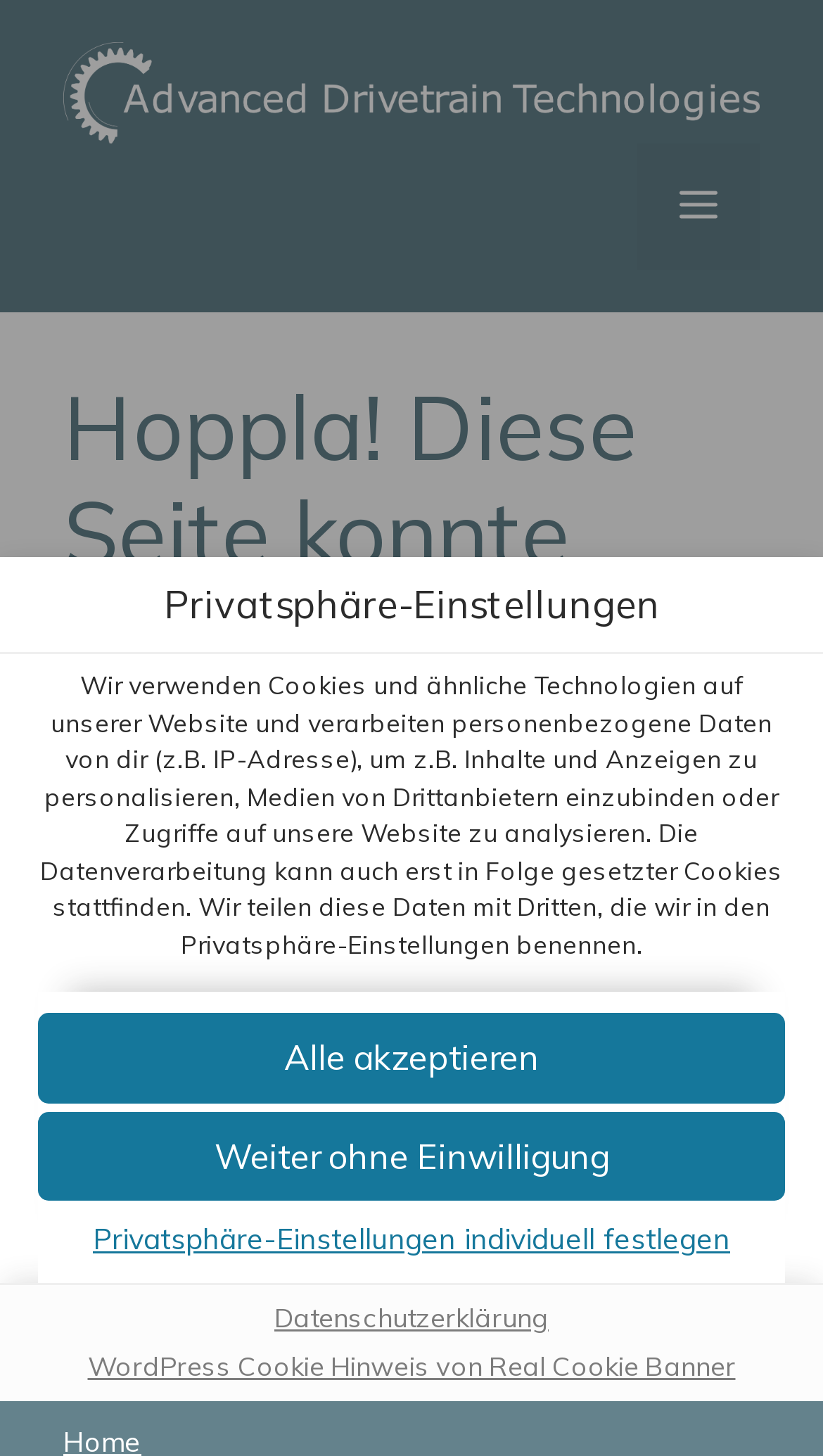Answer the question briefly using a single word or phrase: 
What happens if you decline data processing?

You can change your mind later